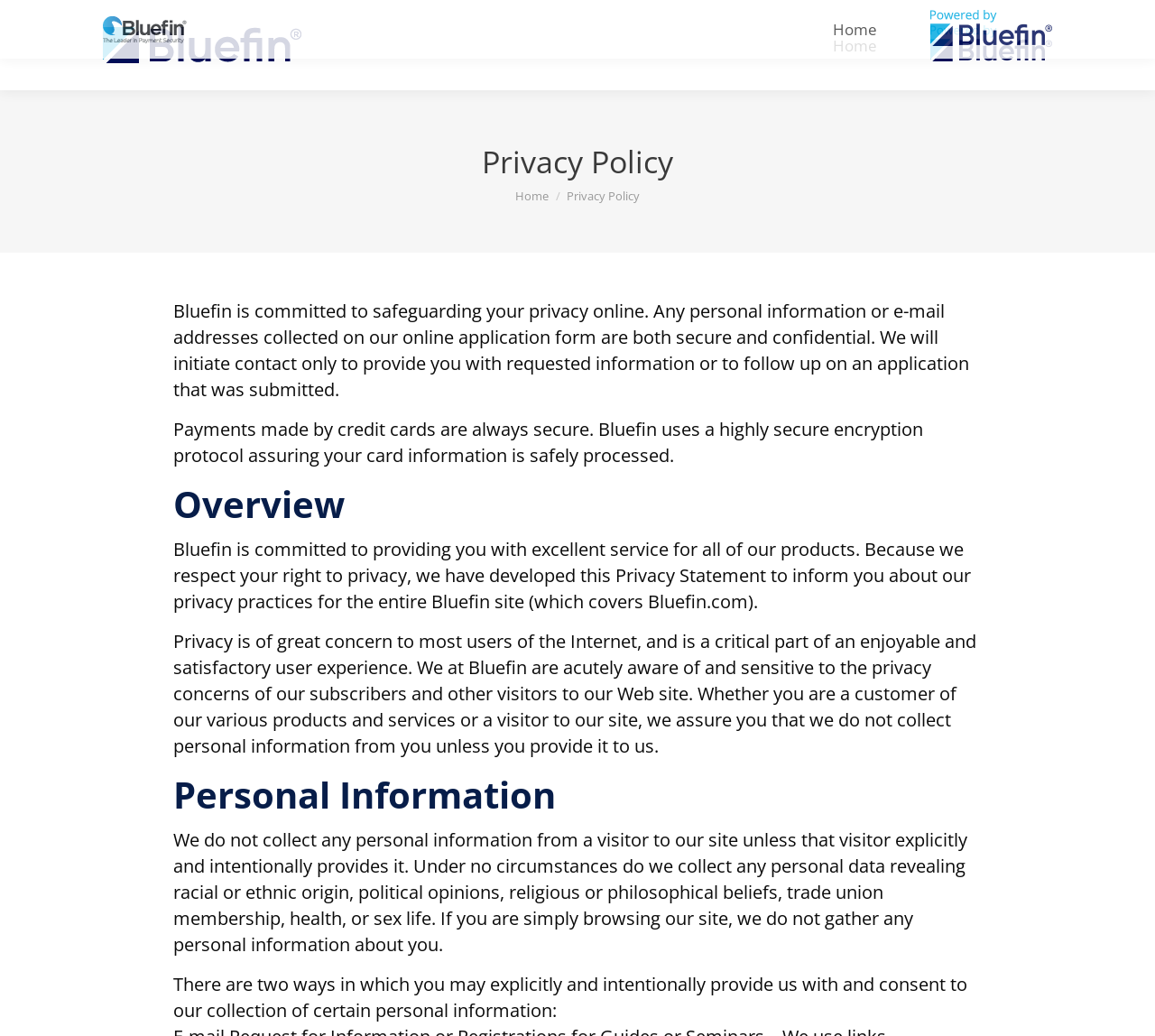Answer the following query concisely with a single word or phrase:
What is the purpose of the privacy statement?

To inform users about privacy practices